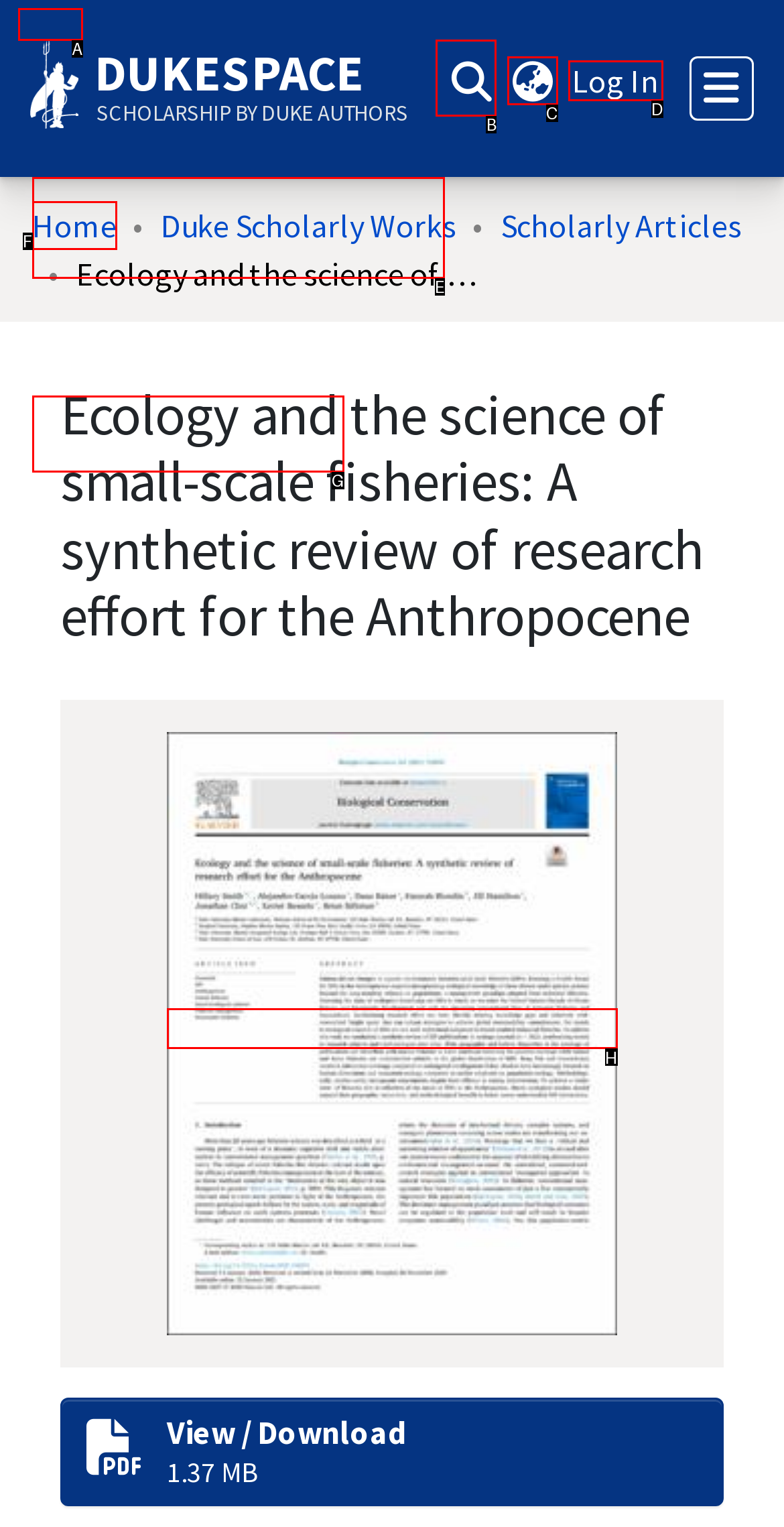Select the letter of the UI element you need to click on to fulfill this task: Click on 'Pay For Papers'. Write down the letter only.

None